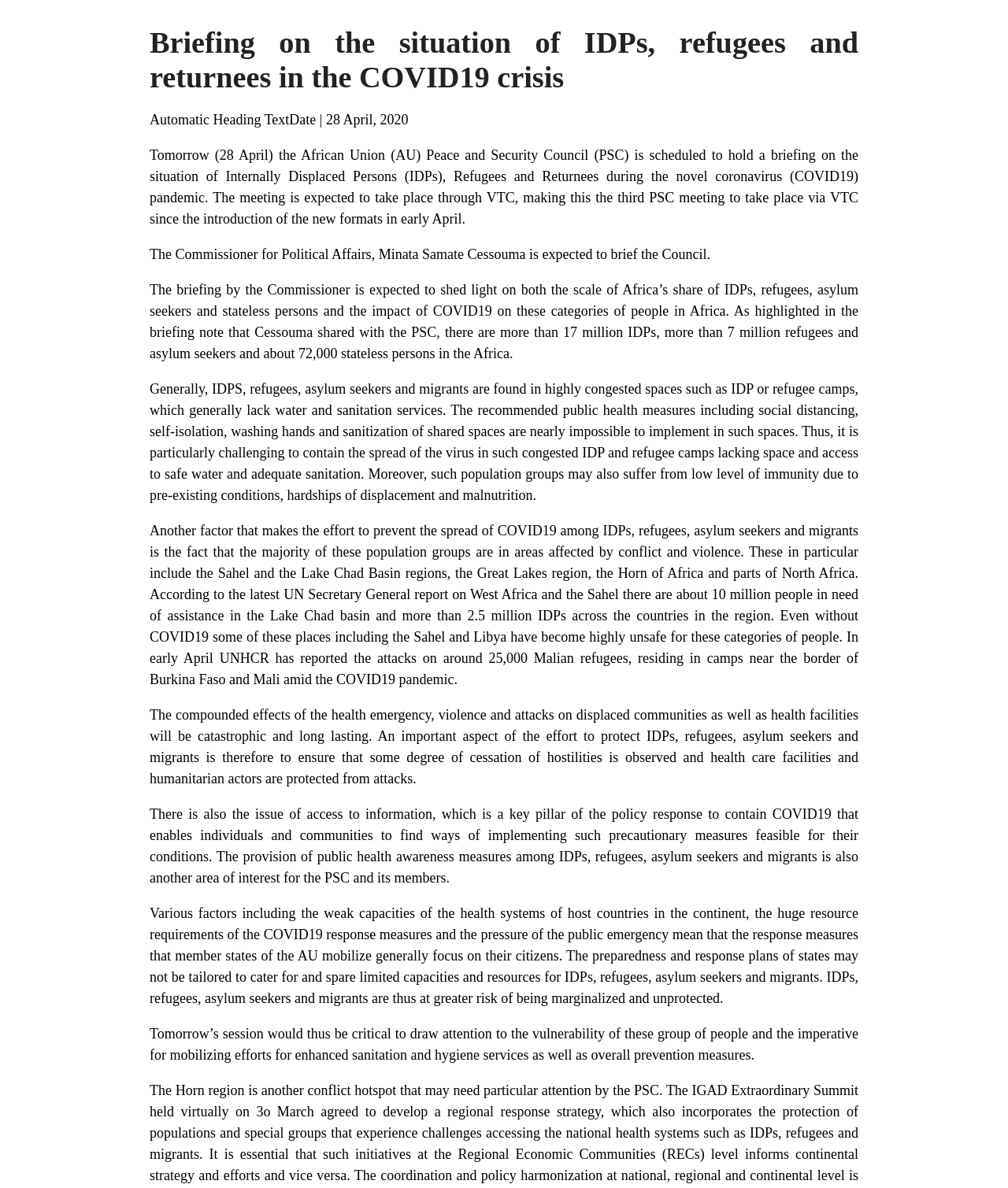What is a challenge in containing the spread of COVID19 in IDP and refugee camps?
Based on the screenshot, provide your answer in one word or phrase.

lack of space and access to safe water and sanitation